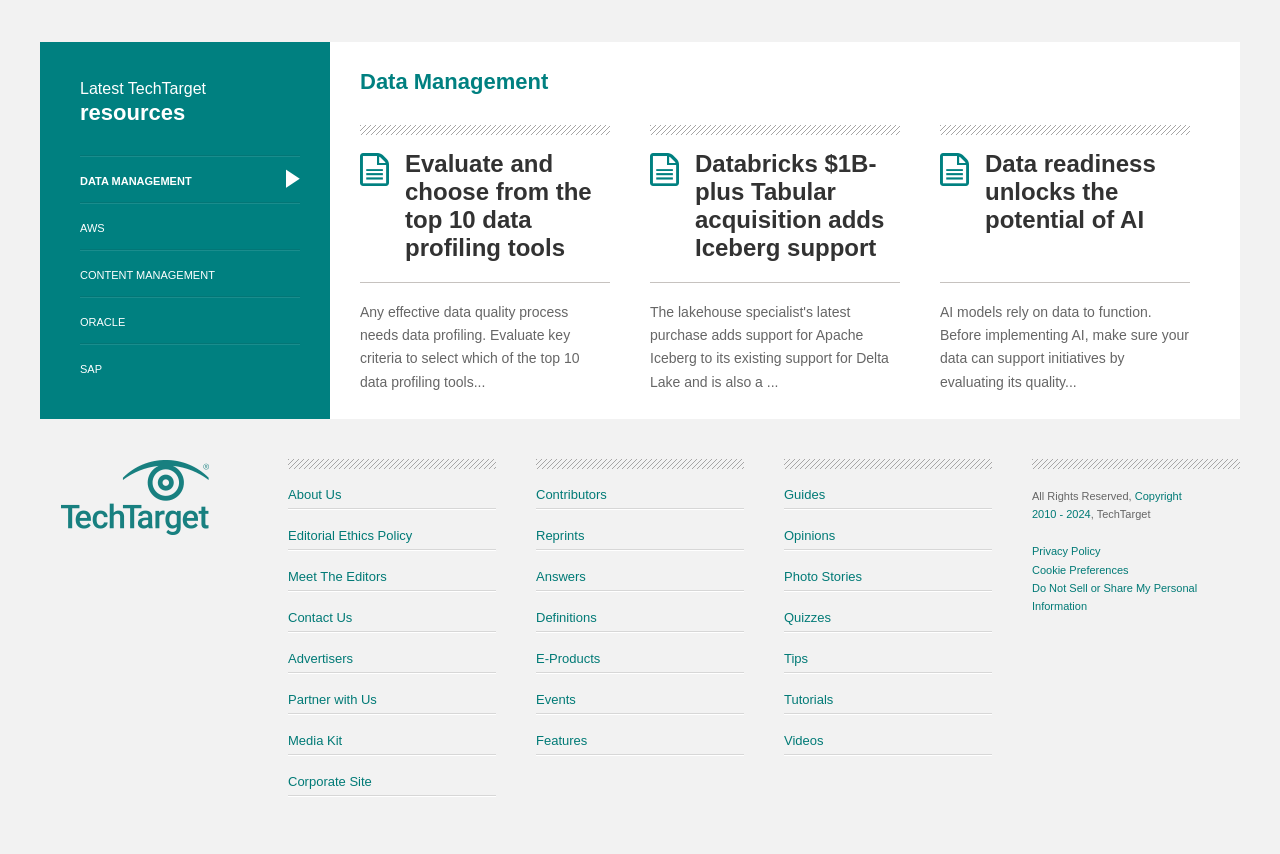What is the company mentioned in the article 'Databricks $1B-plus Tabular acquisition adds Iceberg support'?
Using the image as a reference, give an elaborate response to the question.

The company mentioned in the article 'Databricks $1B-plus Tabular acquisition adds Iceberg support' is Databricks, which is the subject of the article.